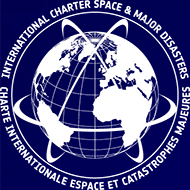What color is the background of the logo?
Please give a detailed and elaborate explanation in response to the question.

The logo is set against a deep blue background, which represents stability and trust in humanitarian efforts.